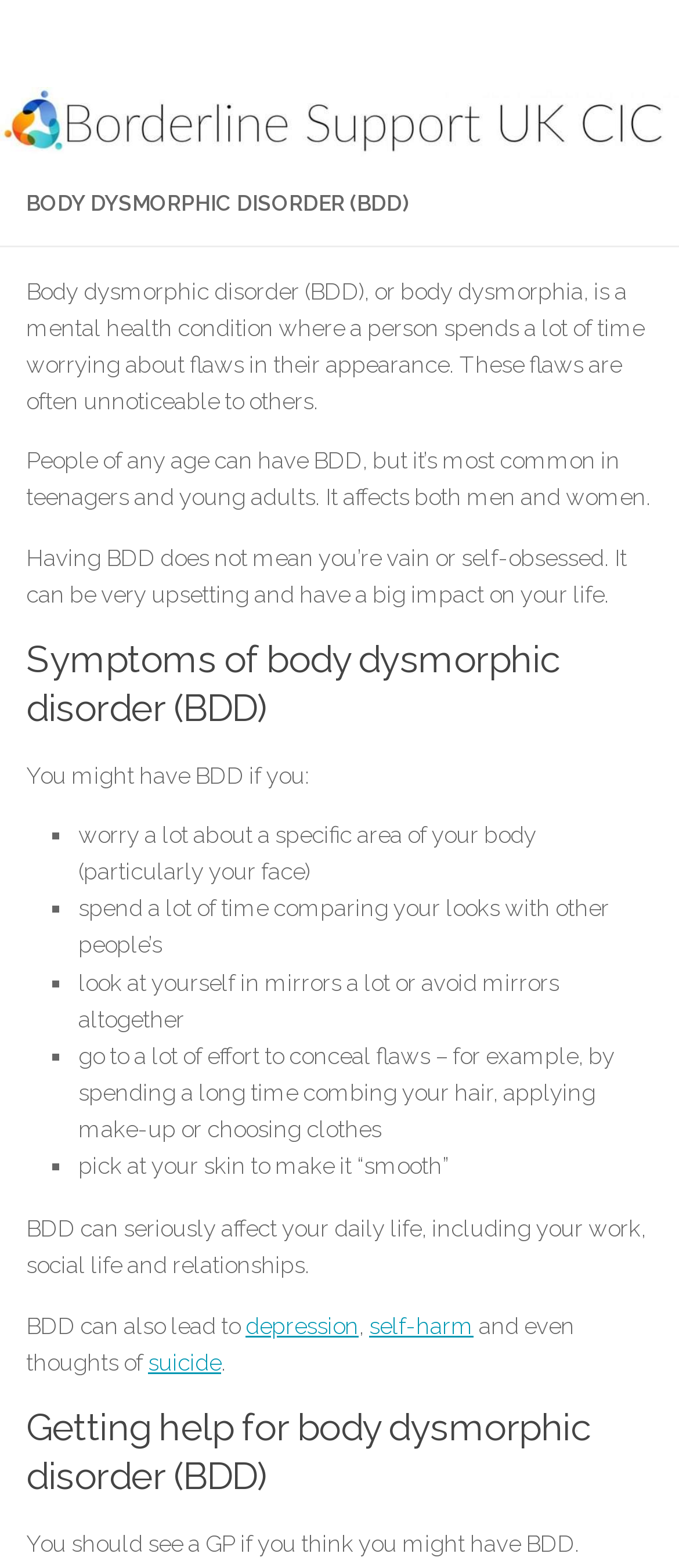What can body dysmorphic disorder lead to?
Please respond to the question with a detailed and well-explained answer.

According to the webpage, BDD can seriously affect daily life, including work, social life, and relationships, and can also lead to depression, self-harm, and even thoughts of suicide.